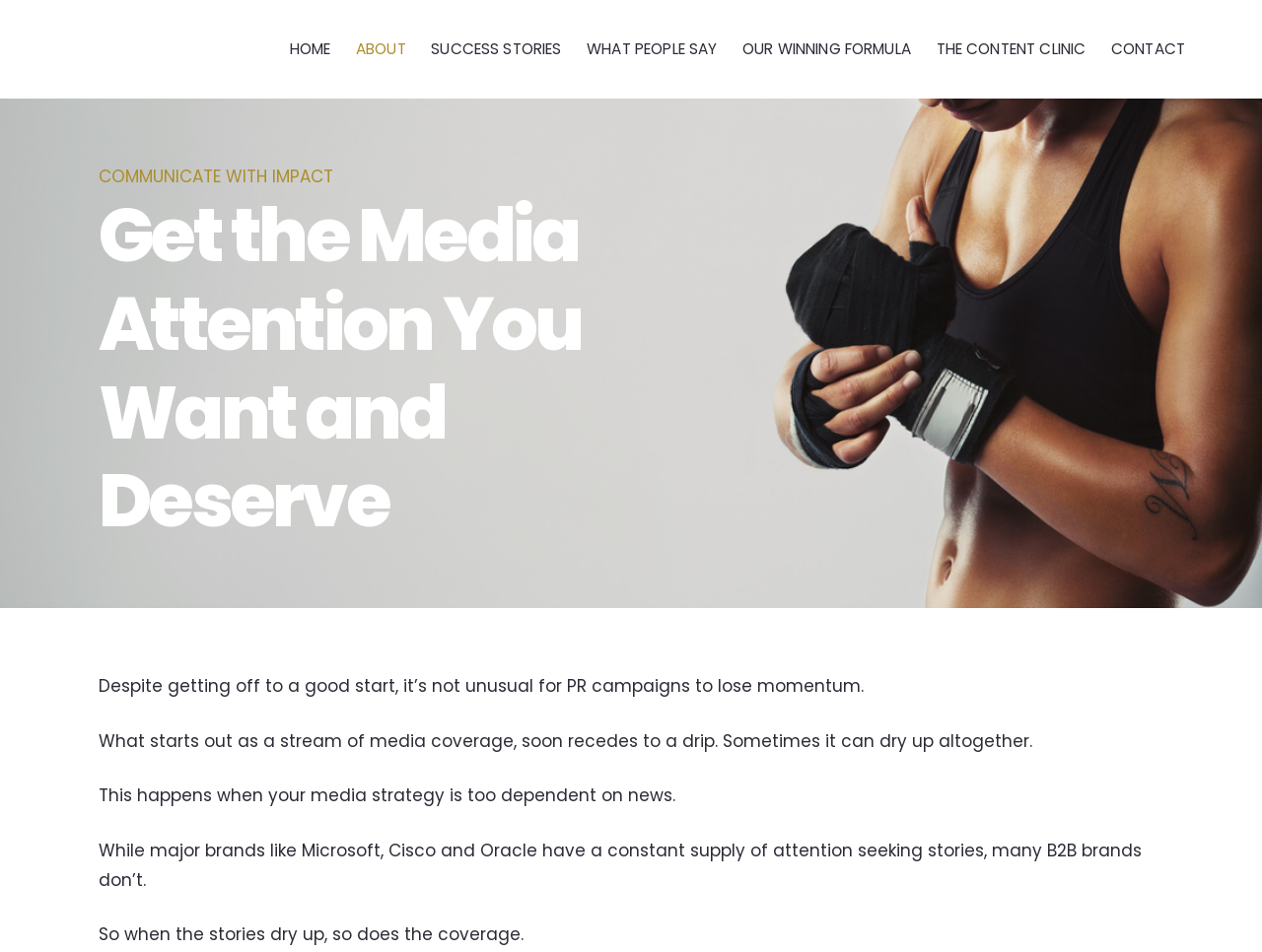Provide your answer in a single word or phrase: 
How many navigation links are there?

8